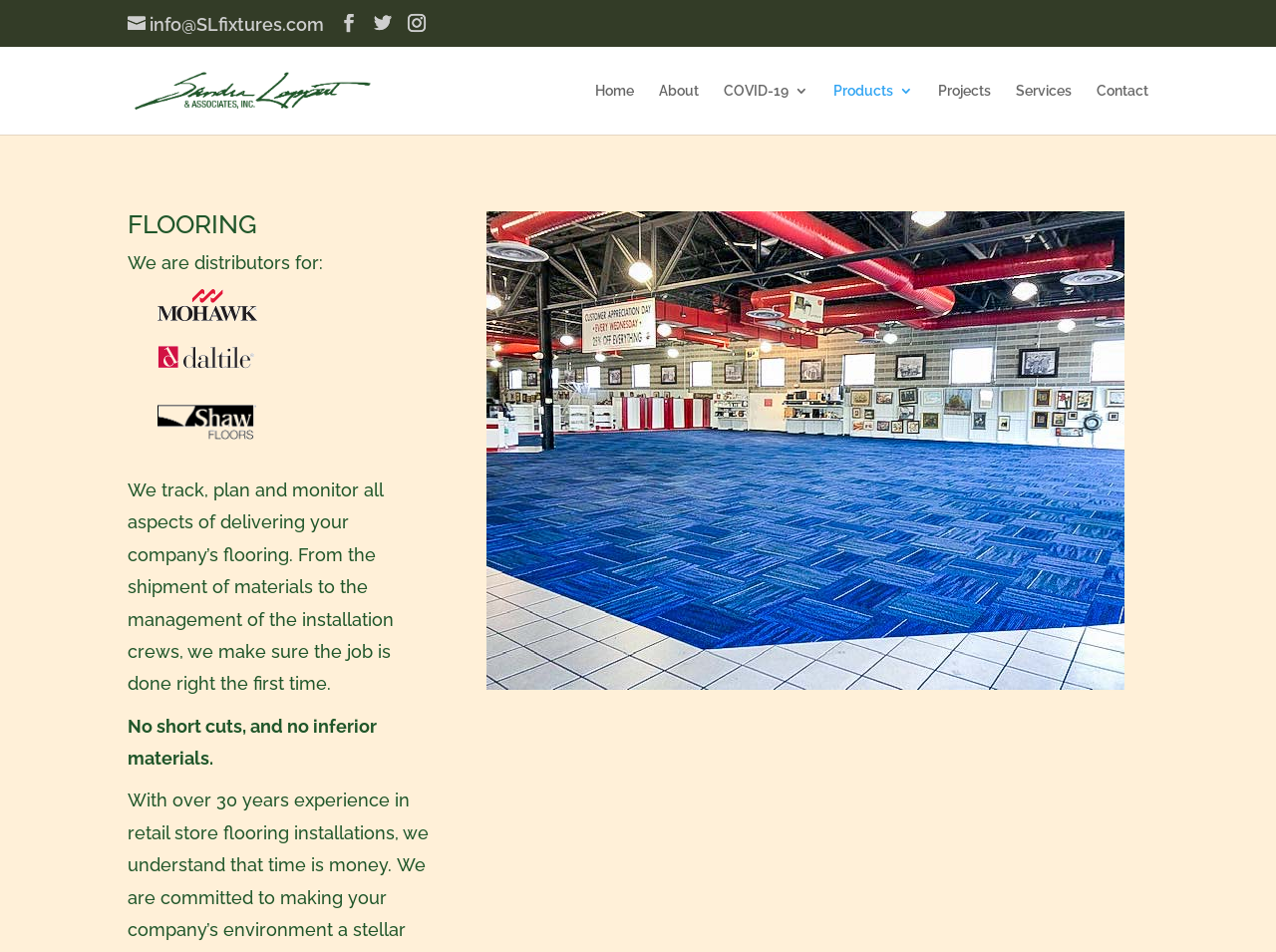Pinpoint the bounding box coordinates of the clickable area necessary to execute the following instruction: "Learn about Sandra Leppert Fixtures". The coordinates should be given as four float numbers between 0 and 1, namely [left, top, right, bottom].

[0.103, 0.085, 0.381, 0.102]